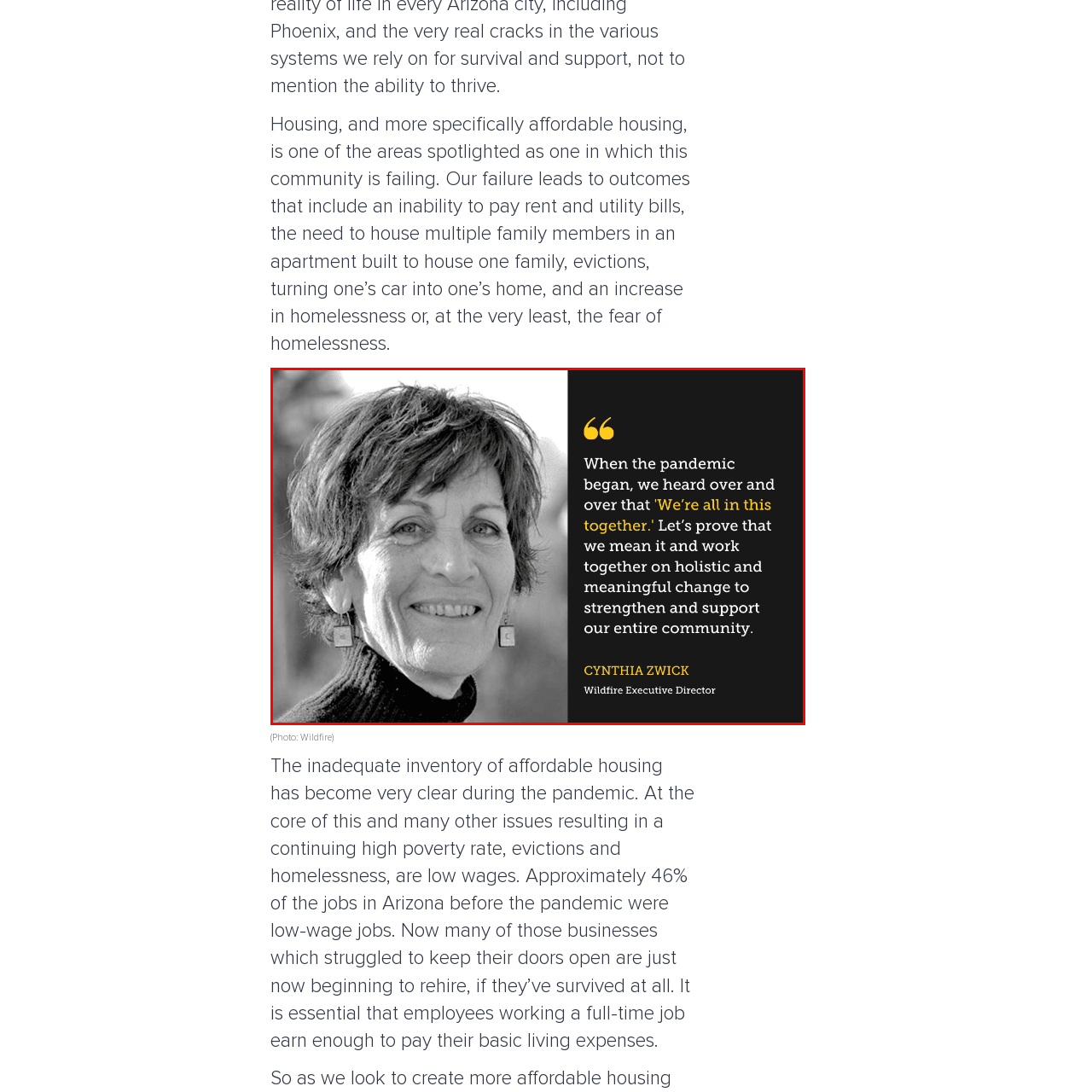Observe the image encased in the red box and deliver an in-depth response to the subsequent question by interpreting the details within the image:
Why is the image presented in black and white?

The caption explains that the aesthetic presentation in black and white serves to enhance the seriousness of the message, focusing attentively on the urgency of the issues at hand, implying that the monochromatic color scheme is used to convey a sense of gravity and importance.